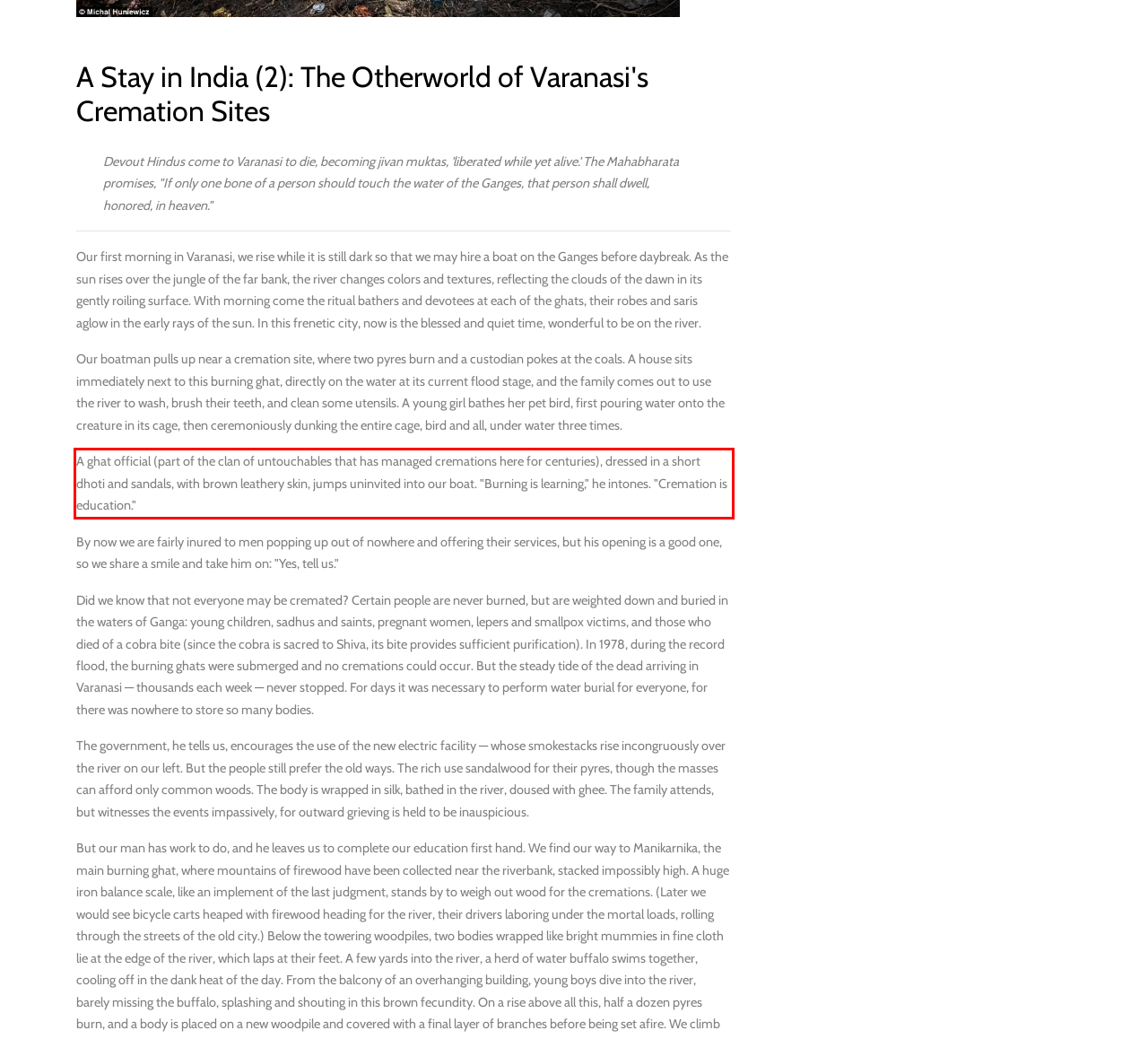Using the provided webpage screenshot, identify and read the text within the red rectangle bounding box.

A ghat official (part of the clan of untouchables that has managed cremations here for centuries), dressed in a short dhoti and sandals, with brown leathery skin, jumps uninvited into our boat. "Burning is learning," he intones. "Cremation is education."